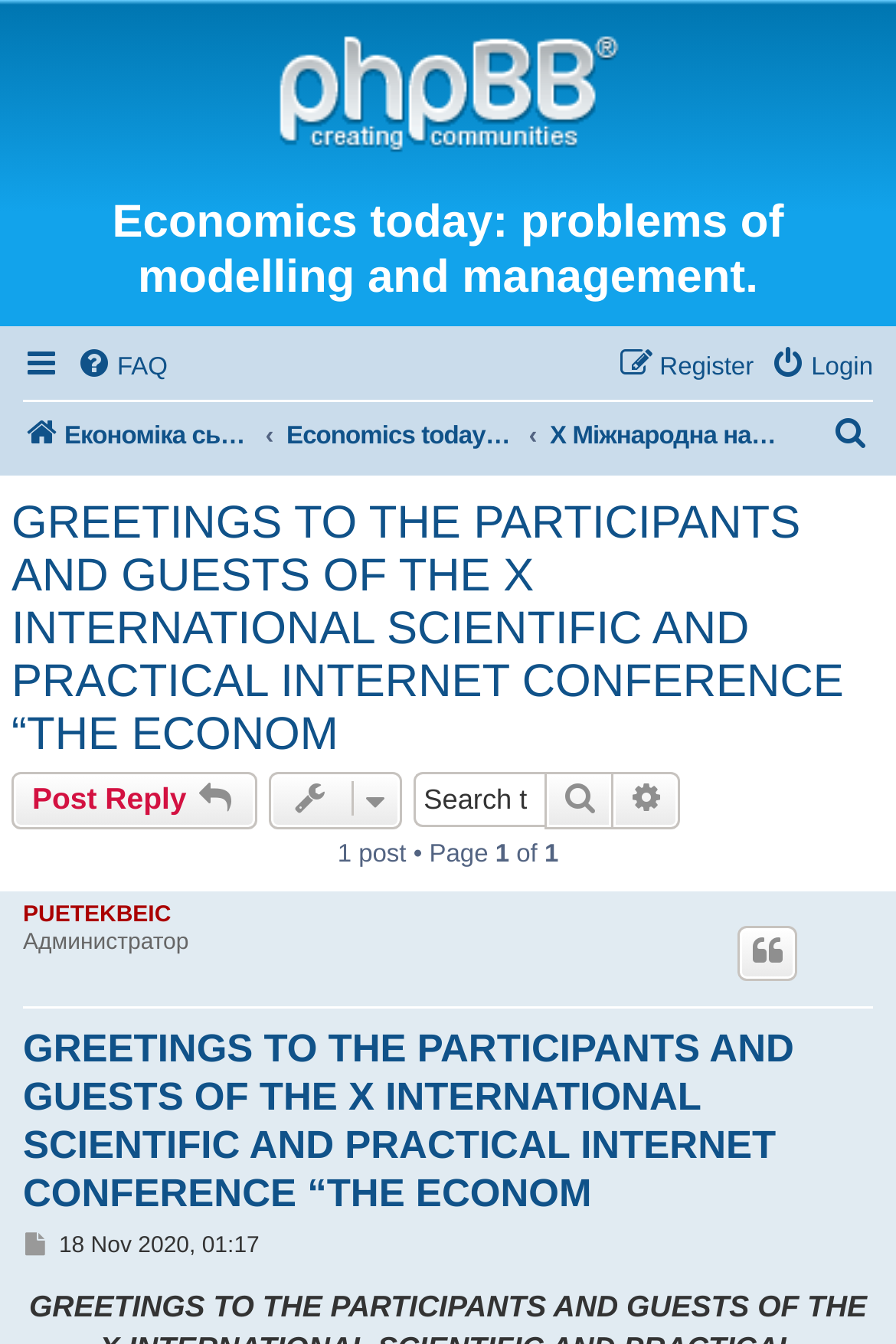How many posts are there in this topic?
Please use the image to provide an in-depth answer to the question.

I found the text '1 post • Page' on the page, which indicates that there is only one post in this topic.